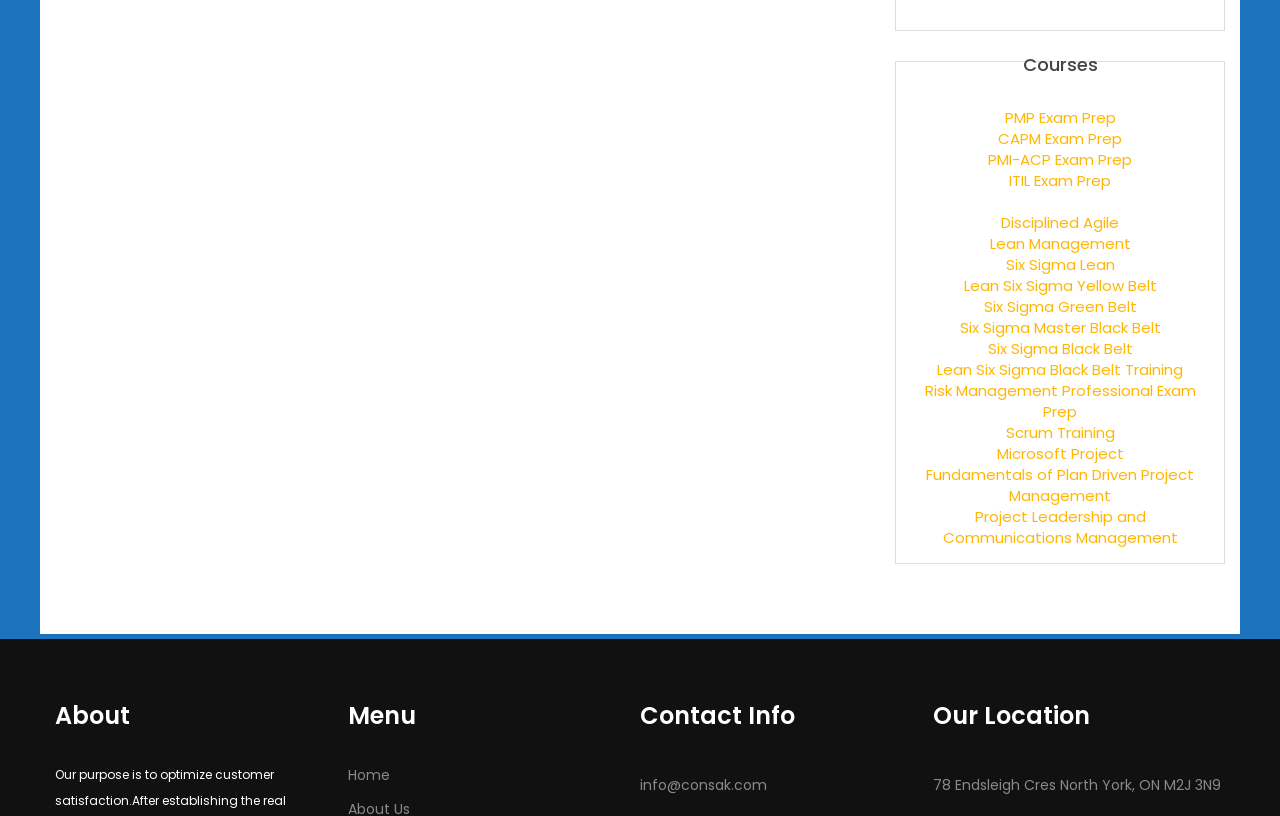What is the email address of the company?
Based on the image, answer the question with as much detail as possible.

The email address of the company is 'info@consak.com' which is a link element located at the bottom of the webpage with a bounding box coordinate of [0.5, 0.95, 0.599, 0.975].